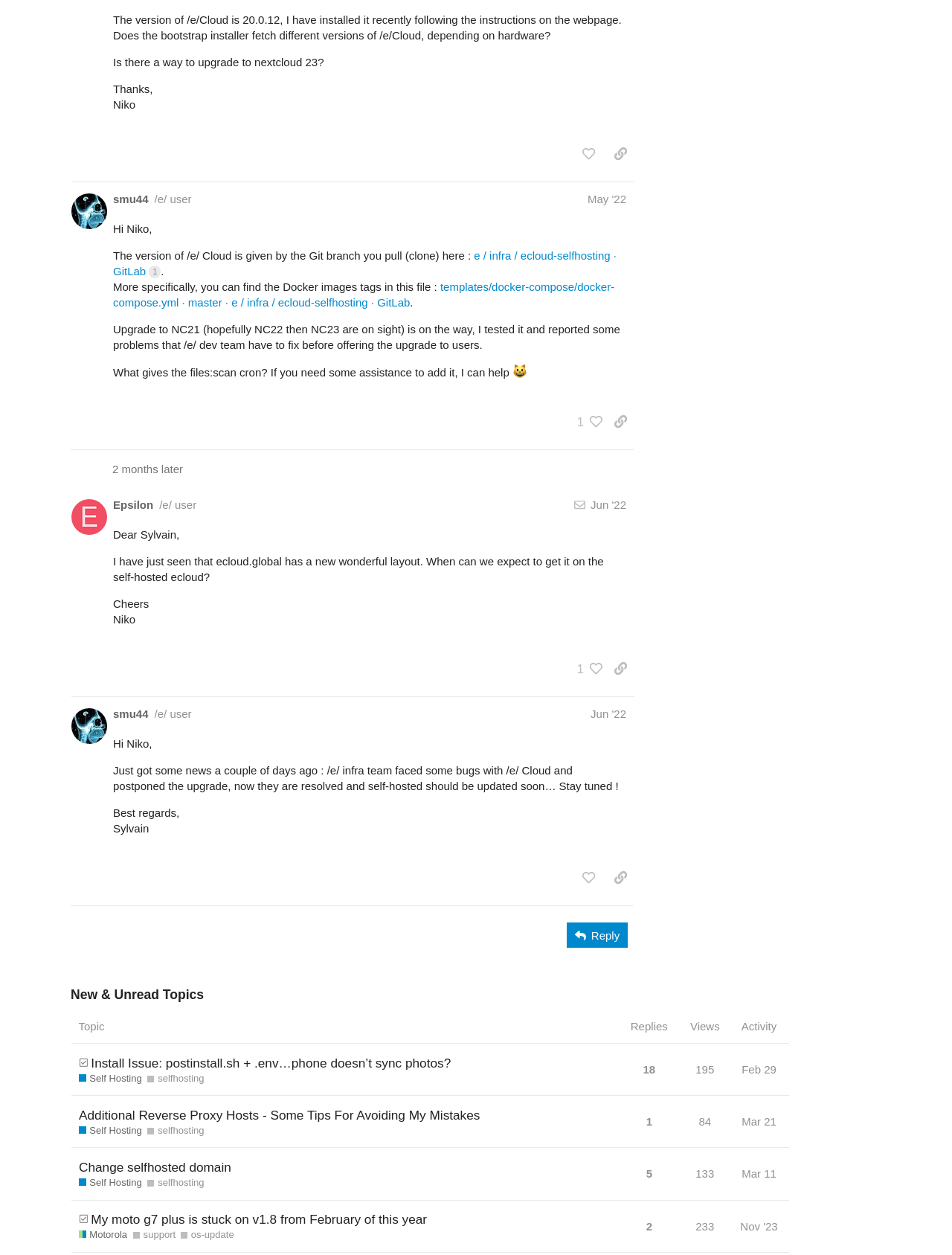Who is the author of the post with the text 'Hi Niko,'?
Please provide a single word or phrase as the answer based on the screenshot.

smu44